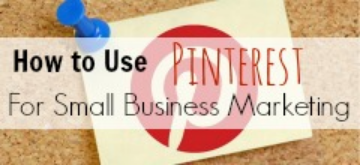Generate a detailed explanation of the scene depicted in the image.

The image features a visually engaging graphic designed to promote a guide on leveraging Pinterest for small business marketing. It showcases a prominently displayed title in a bold font, stating "How to Use PINTEREST," with the latter part presented in a larger, eye-catching style that highlights its significance. Below the title, the subtitle reads "For Small Business Marketing," emphasizing the target audience. 

The backdrop of the image is a corkboard, giving a casual and creative vibe, complemented by a blue pushpin that secures the title card in place. The incorporation of the Pinterest logo, characterized by its distinct red color, adds to the aesthetic and immediately communicates the focus of the content. This visually appealing design suggests practical insights, making it a perfect promotional snippet for small business owners eager to explore Pinterest as a marketing tool.